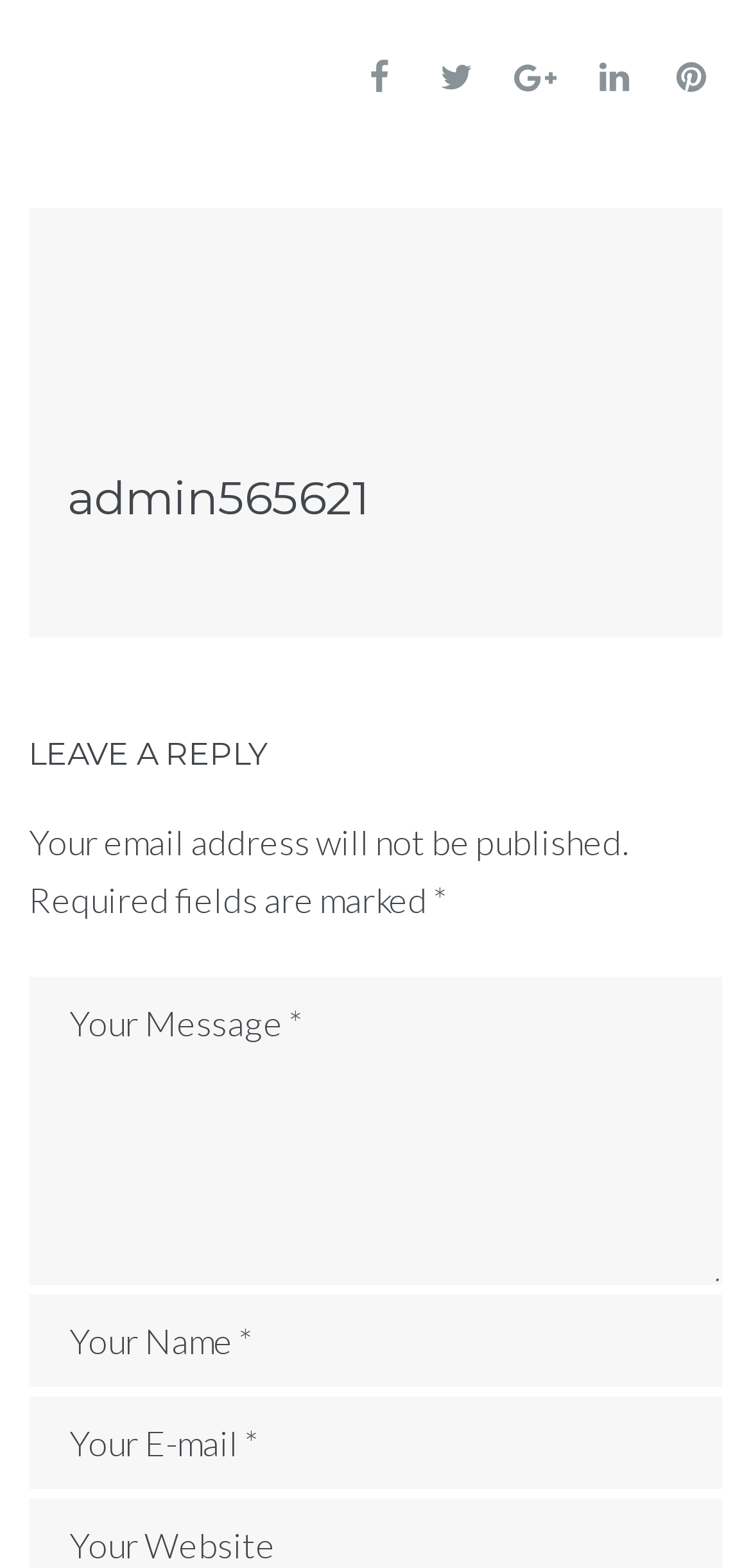What is the label of the first textbox?
Use the image to answer the question with a single word or phrase.

Your Message